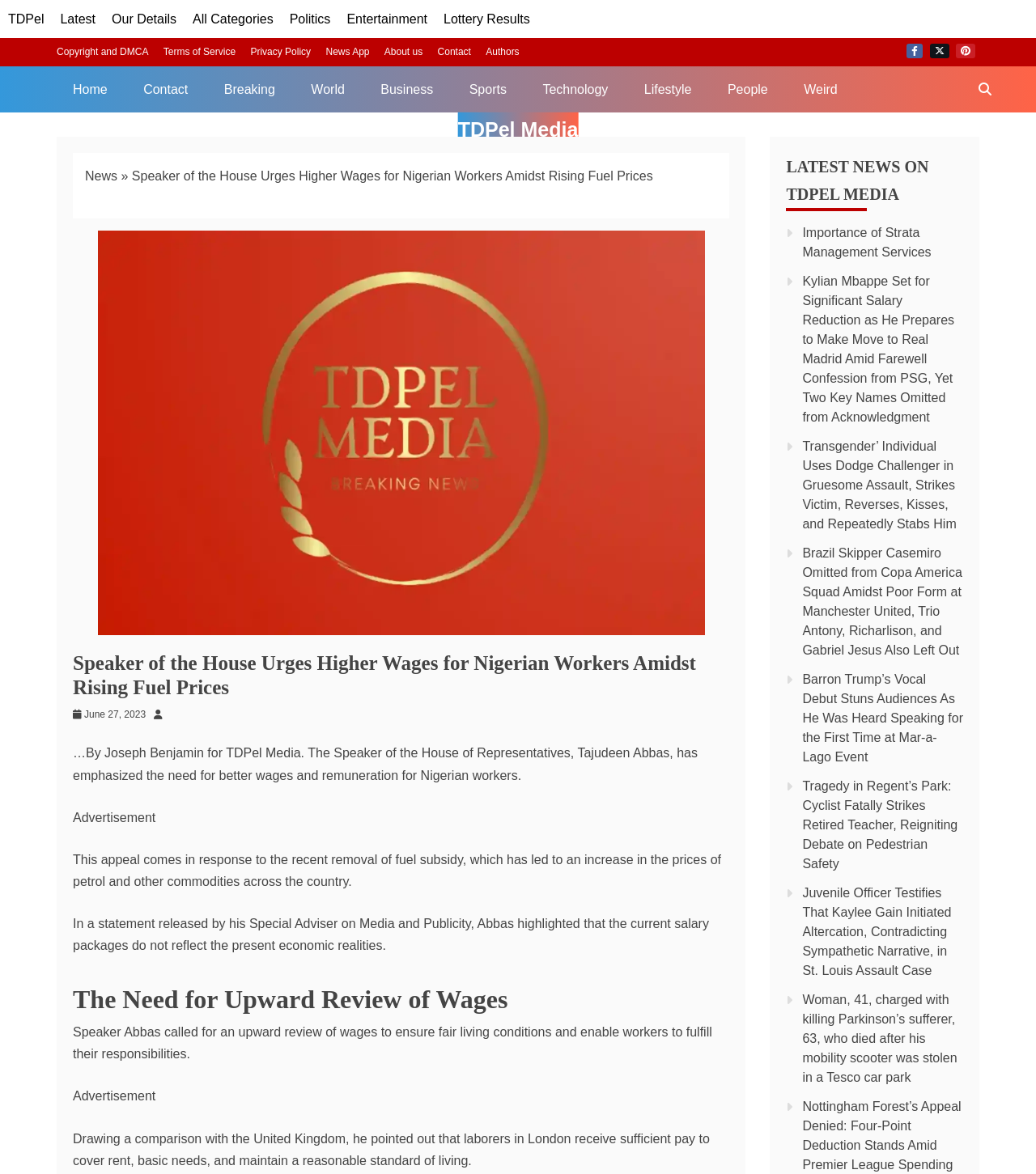Find and specify the bounding box coordinates that correspond to the clickable region for the instruction: "Share this article on Facebook".

[0.875, 0.037, 0.891, 0.05]